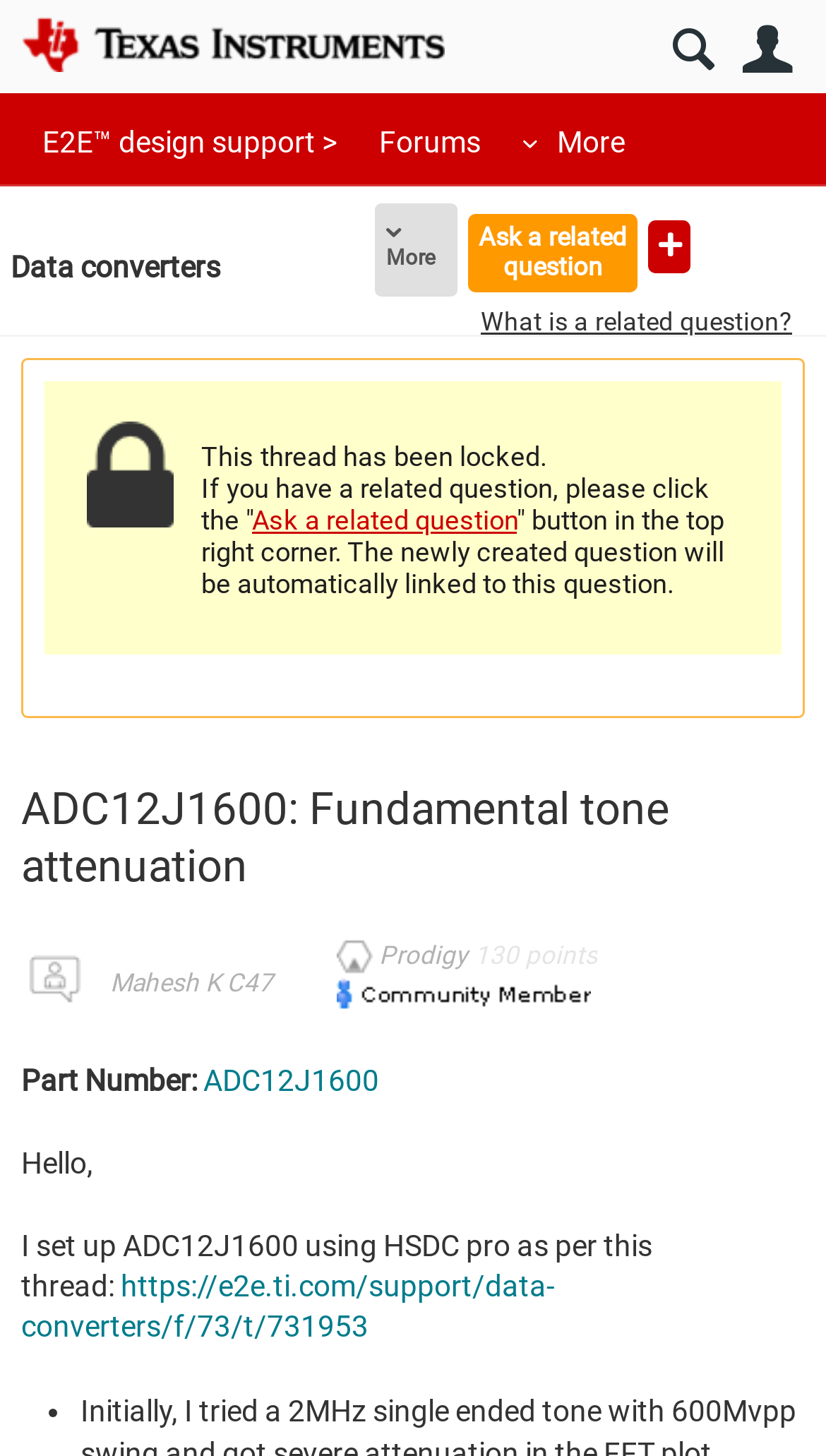Identify the bounding box for the described UI element. Provide the coordinates in (top-left x, top-left y, bottom-right x, bottom-right y) format with values ranging from 0 to 1: alt="Mahesh K C47"

[0.026, 0.65, 0.108, 0.696]